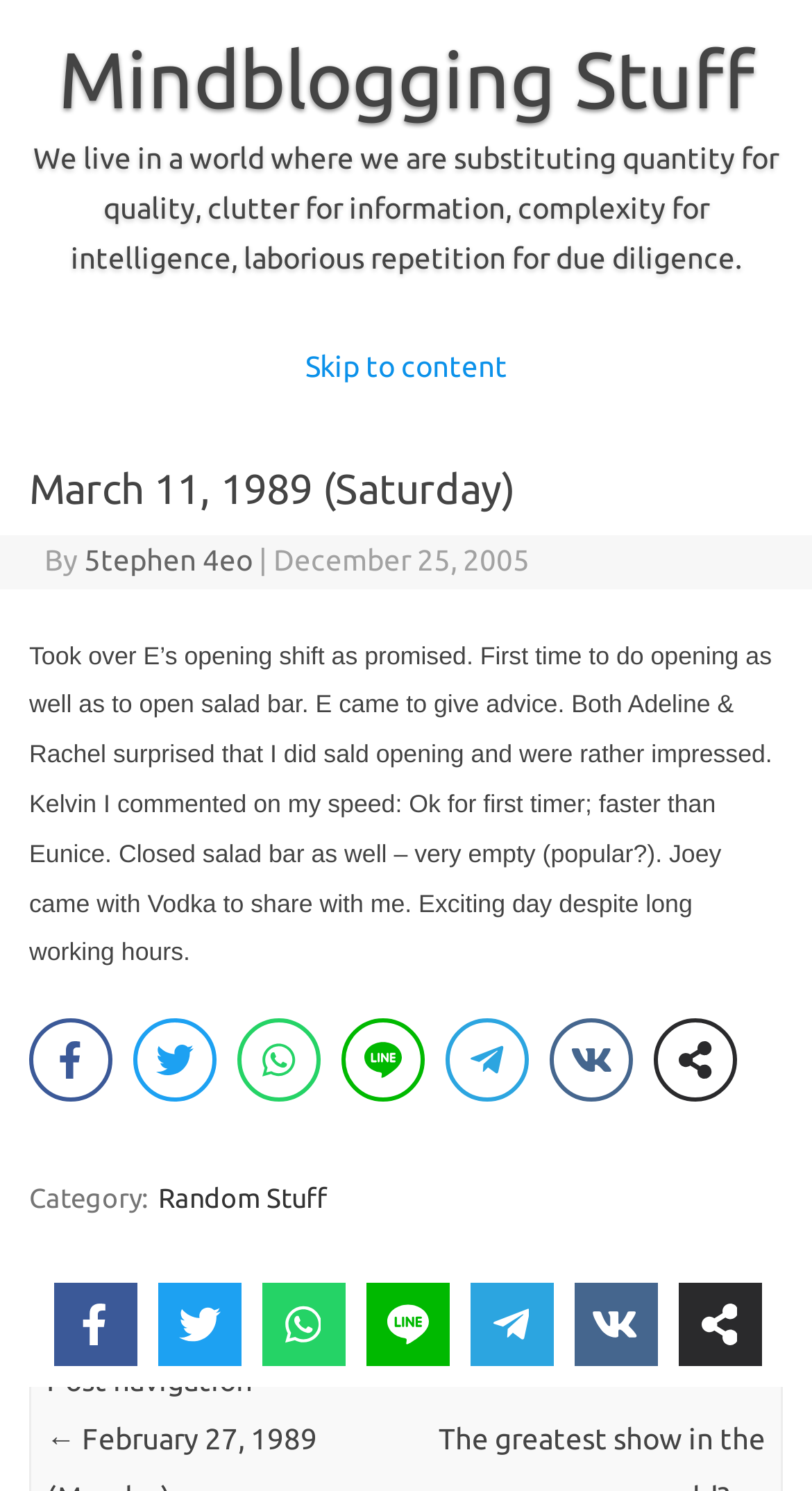Identify the bounding box coordinates of the clickable region required to complete the instruction: "Click on Single Acting Hydraulic Jack". The coordinates should be given as four float numbers within the range of 0 and 1, i.e., [left, top, right, bottom].

None